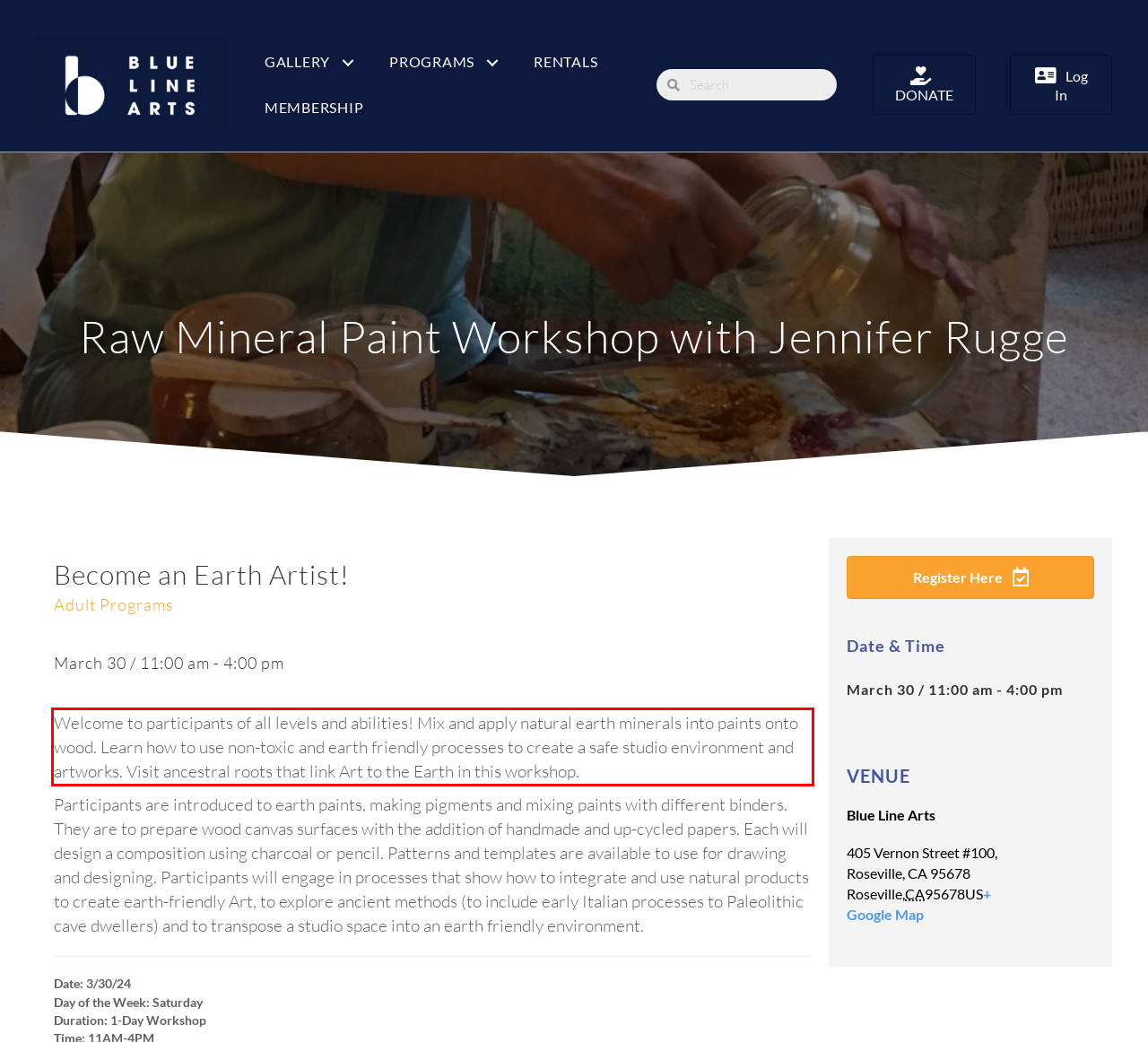From the screenshot of the webpage, locate the red bounding box and extract the text contained within that area.

Welcome to participants of all levels and abilities! Mix and apply natural earth minerals into paints onto wood. Learn how to use non-toxic and earth friendly processes to create a safe studio environment and artworks. Visit ancestral roots that link Art to the Earth in this workshop.